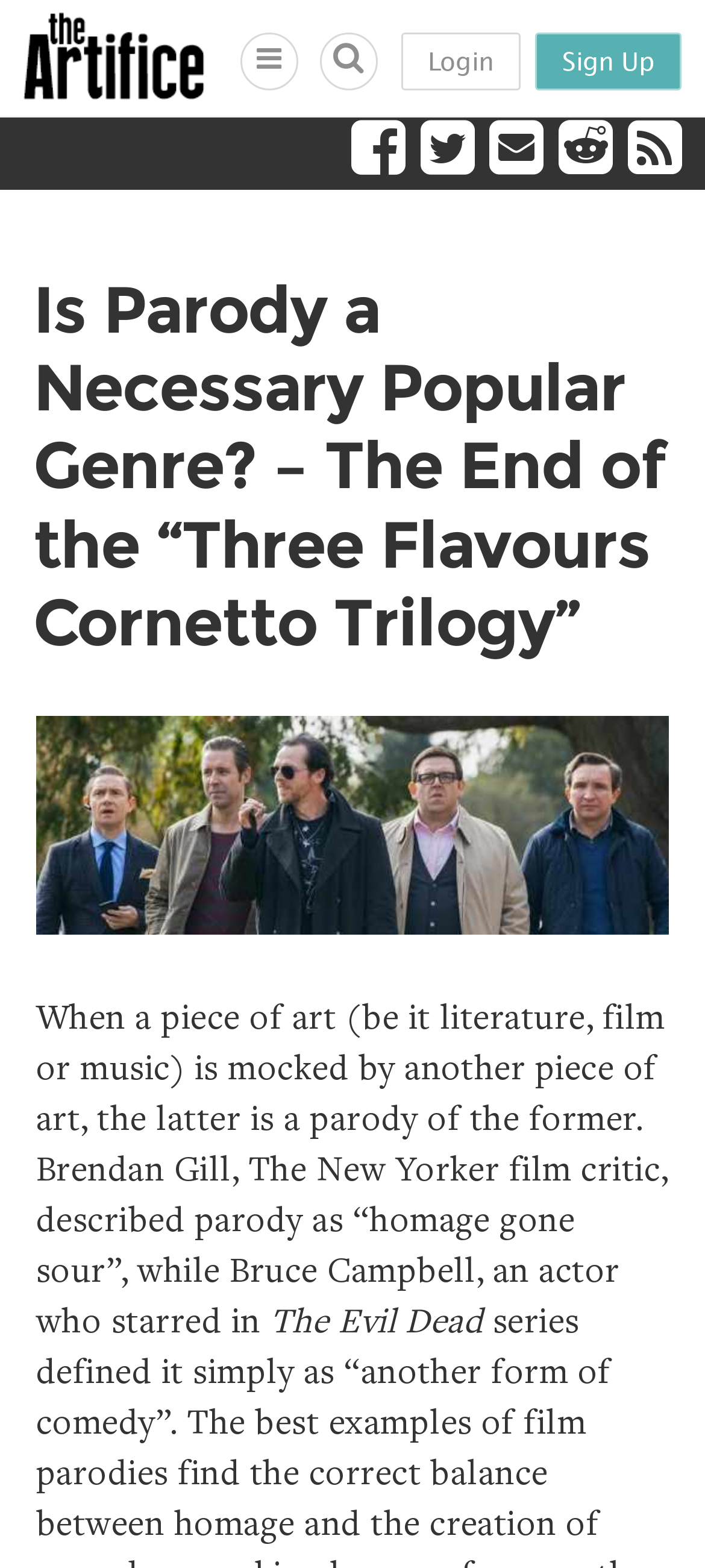Please locate the bounding box coordinates of the element that needs to be clicked to achieve the following instruction: "Click on the website logo". The coordinates should be four float numbers between 0 and 1, i.e., [left, top, right, bottom].

[0.033, 0.008, 0.29, 0.063]